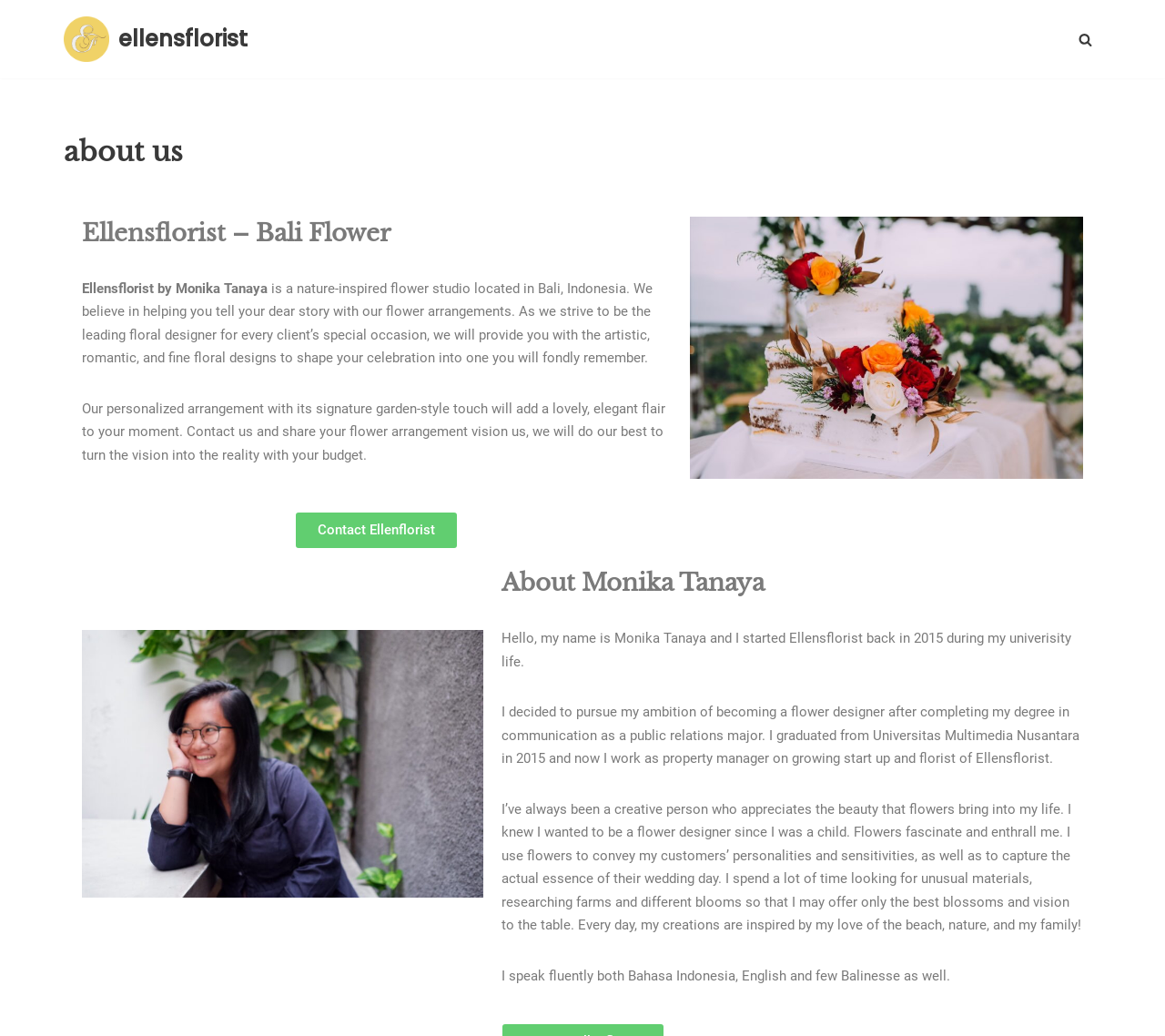Give a one-word or short phrase answer to the question: 
What is the profession of Monika Tanaya?

Florist and property manager